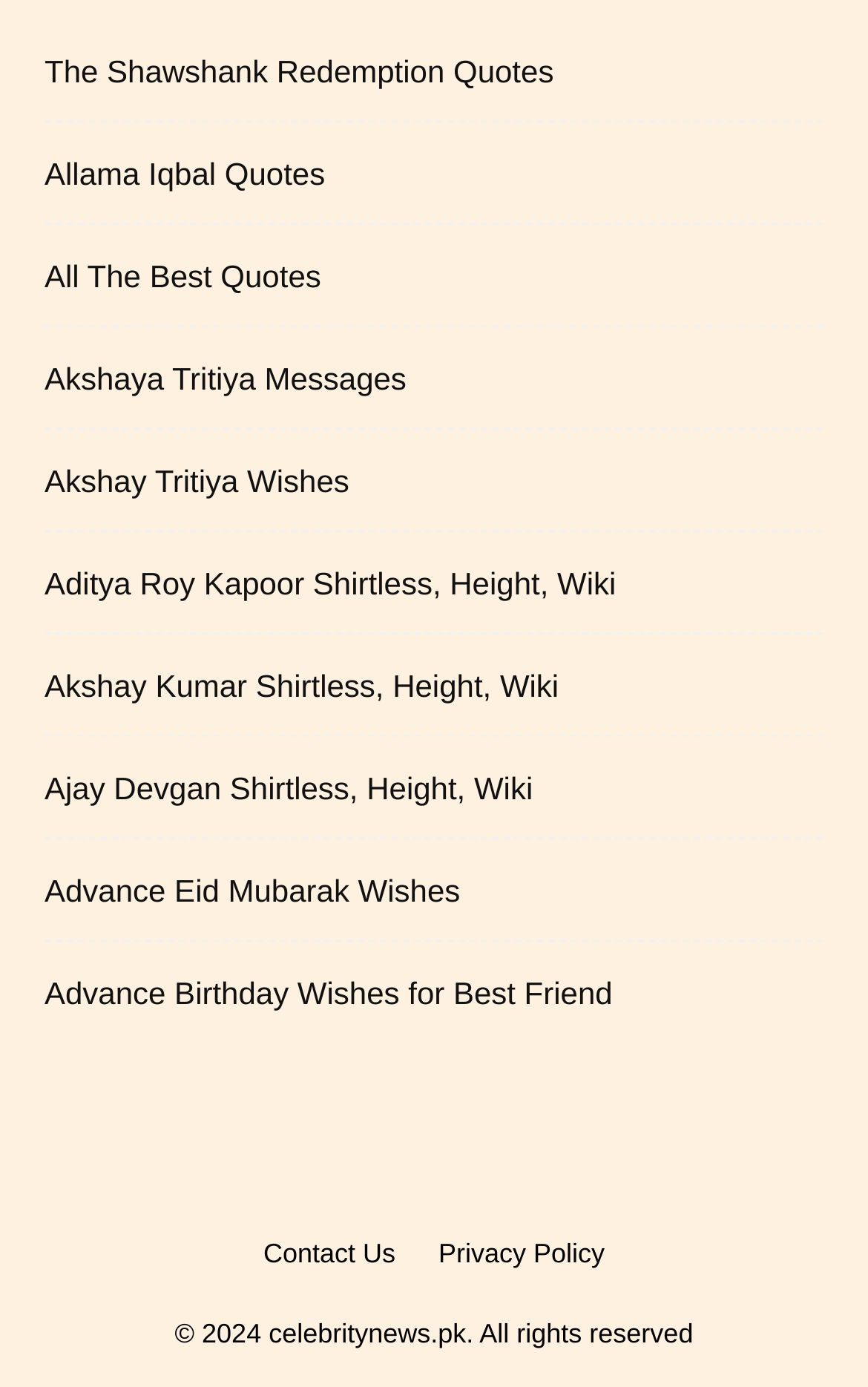Please identify the bounding box coordinates of the clickable element to fulfill the following instruction: "Learn more about the company". The coordinates should be four float numbers between 0 and 1, i.e., [left, top, right, bottom].

None